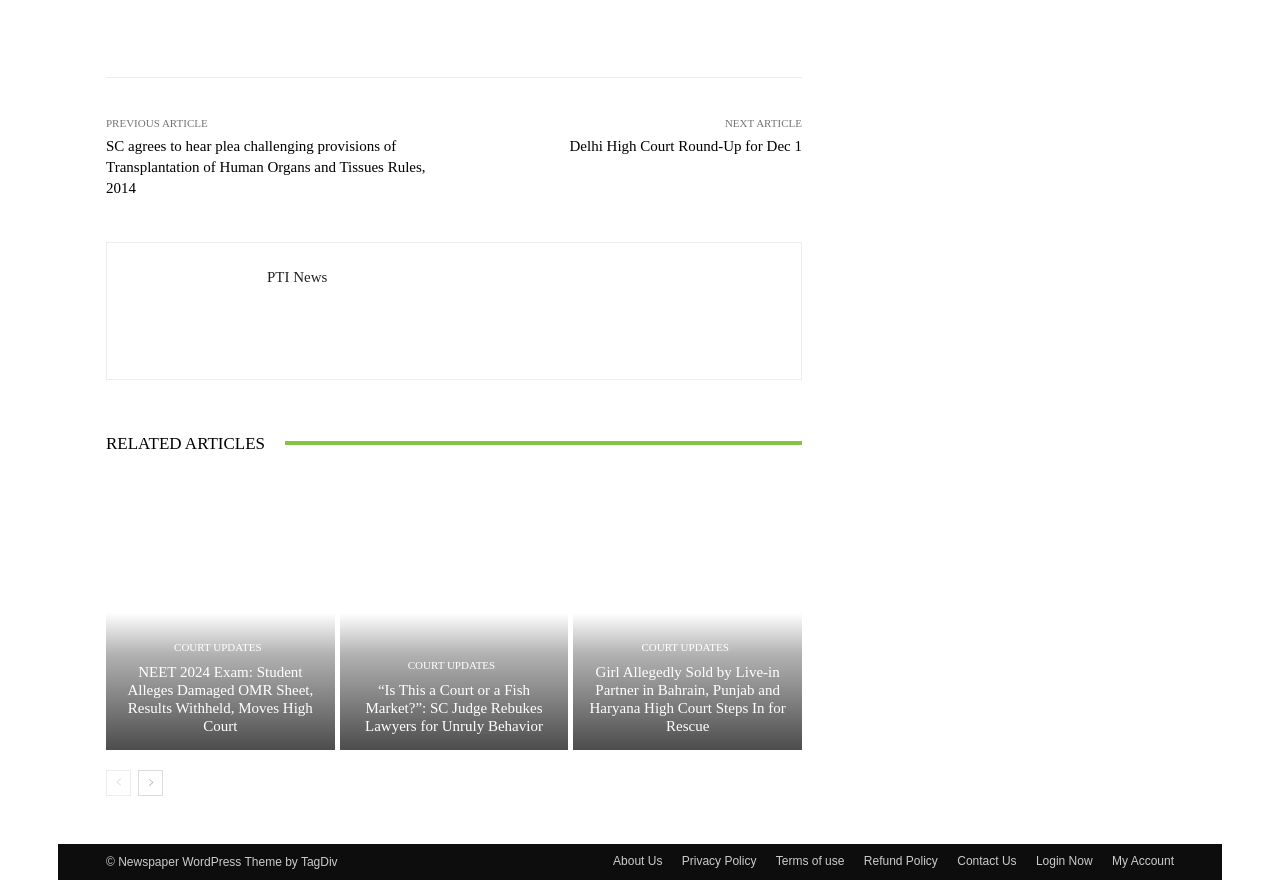Show the bounding box coordinates for the element that needs to be clicked to execute the following instruction: "Read the previous article". Provide the coordinates in the form of four float numbers between 0 and 1, i.e., [left, top, right, bottom].

[0.083, 0.133, 0.162, 0.147]